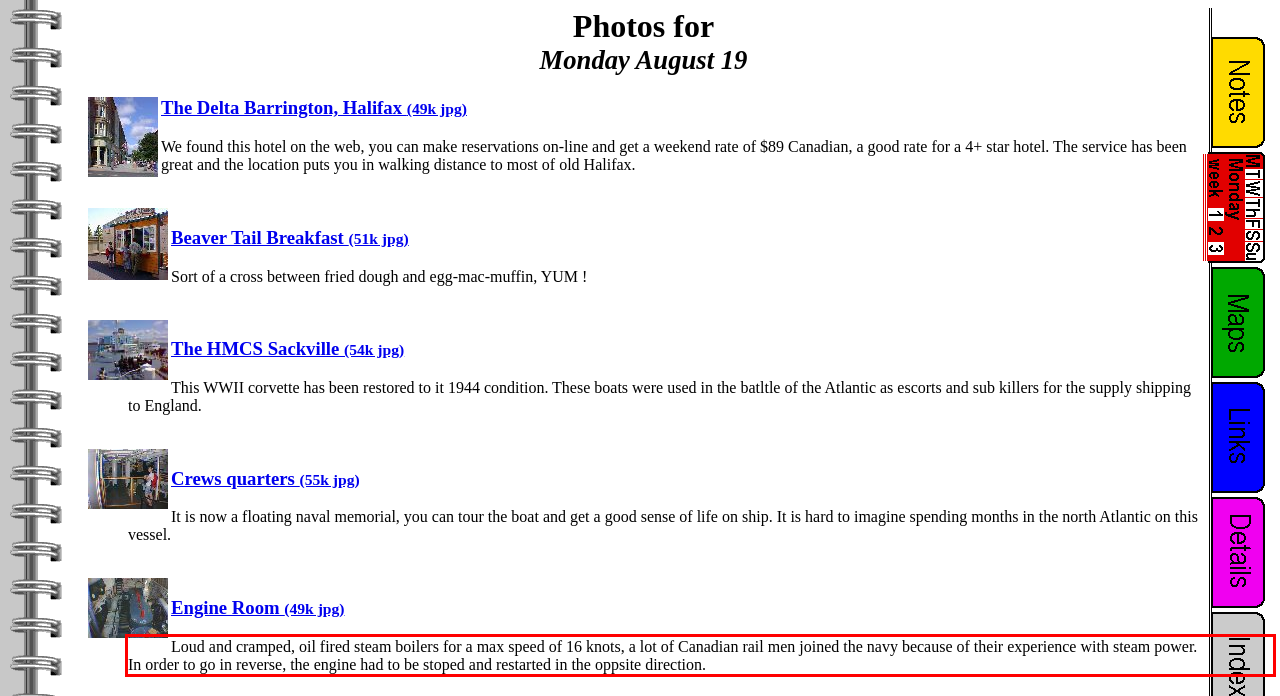You are provided with a screenshot of a webpage featuring a red rectangle bounding box. Extract the text content within this red bounding box using OCR.

Loud and cramped, oil fired steam boilers for a max speed of 16 knots, a lot of Canadian rail men joined the navy because of their experience with steam power. In order to go in reverse, the engine had to be stoped and restarted in the oppsite direction.